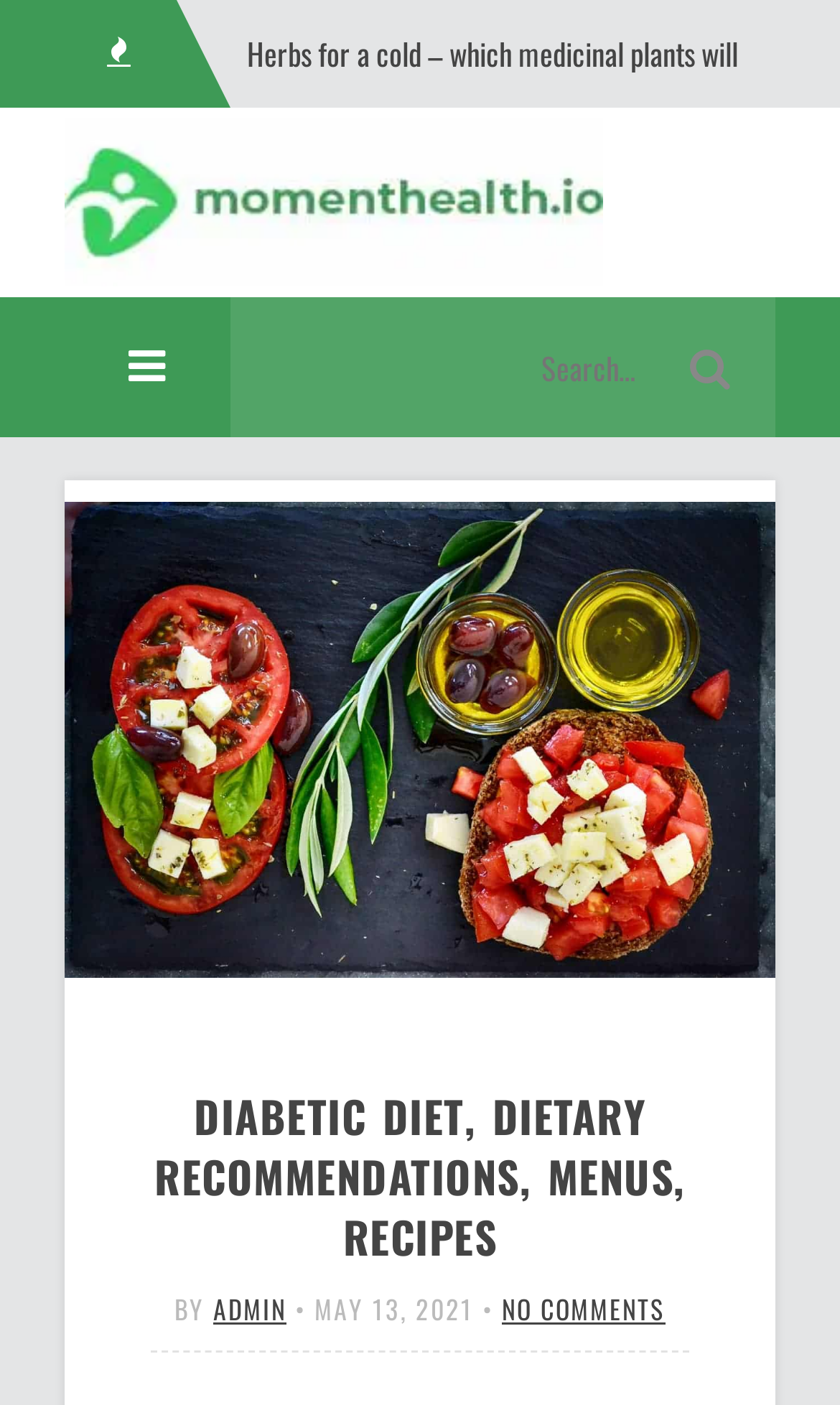What is the topic of the current article?
Refer to the image and provide a one-word or short phrase answer.

Diabetic diet